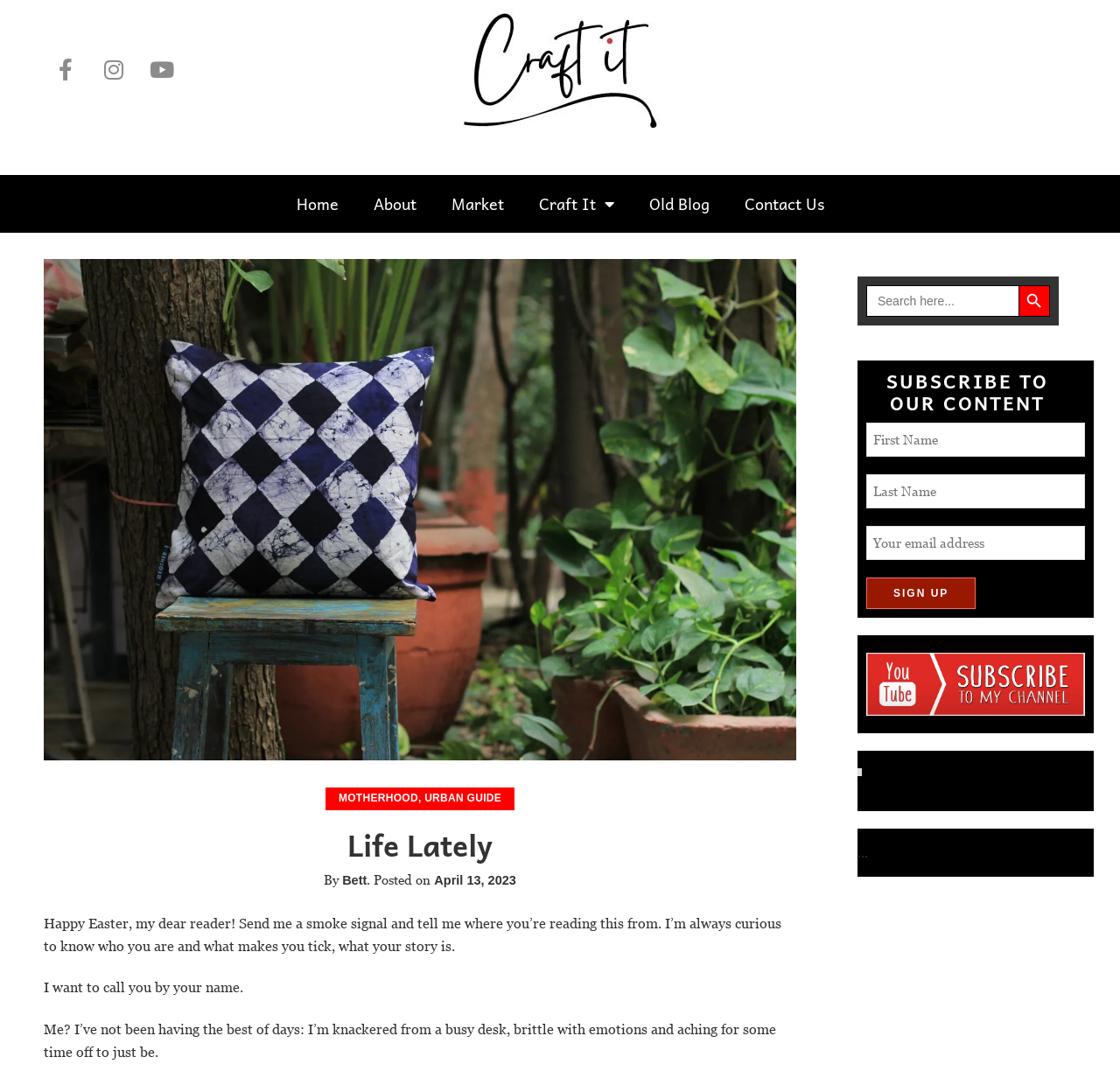What is the name of the blog?
Give a one-word or short-phrase answer derived from the screenshot.

Life Lately